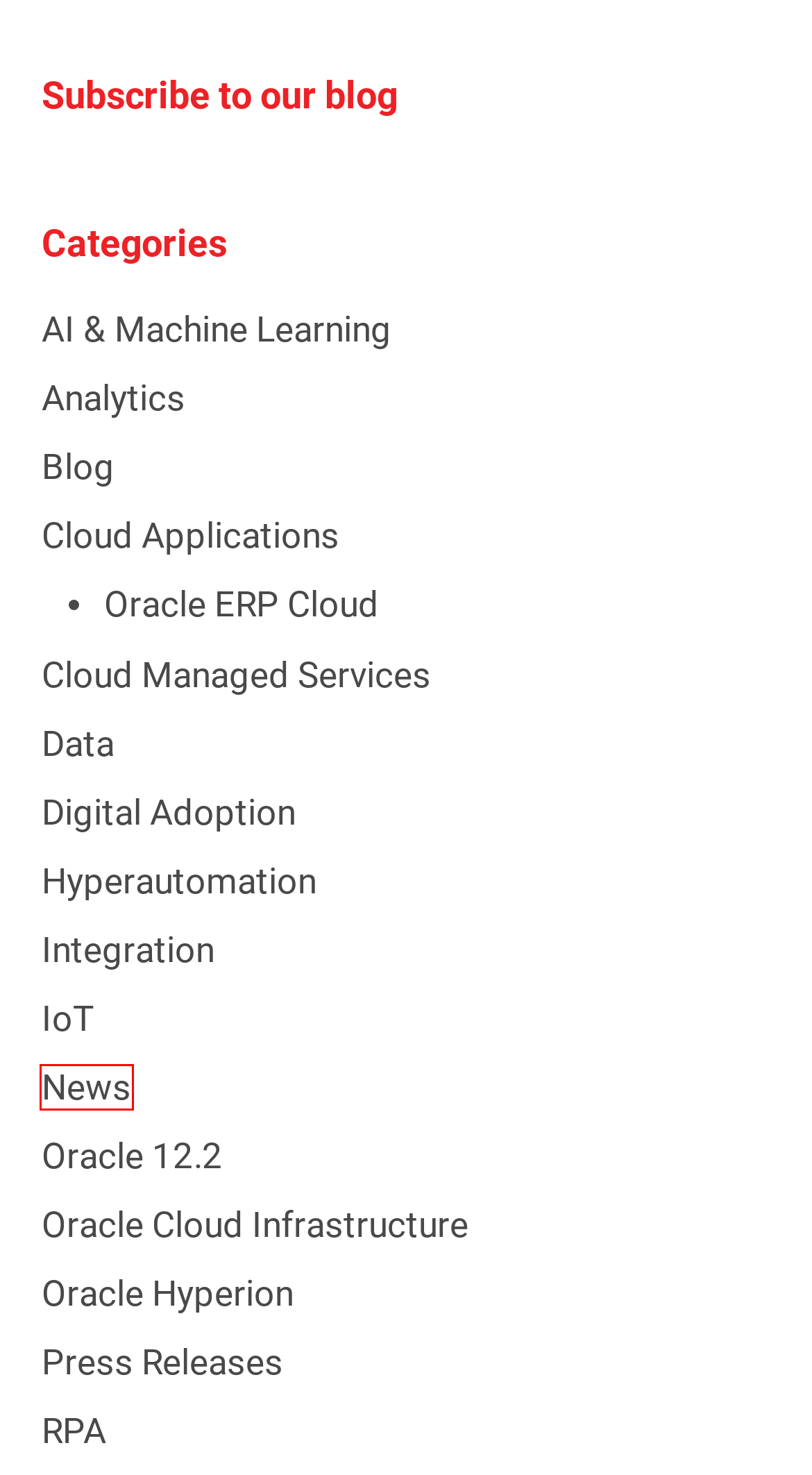Examine the screenshot of the webpage, noting the red bounding box around a UI element. Pick the webpage description that best matches the new page after the element in the red bounding box is clicked. Here are the candidates:
A. Oracle ERP Cloud Archives - IT Convergence
B. Integration Archives - IT Convergence
C. News - IT Convergence
D. Unlock the Power of Data Collection, Storage and Management
E. Harness the Power of Analytics | IT Convergence
F. Oracle Hyperion Archives - IT Convergence
G. Unlock the Capabilities of Cloud Applications | IT Convergence
H. Digital Adoption Archives - IT Convergence

C